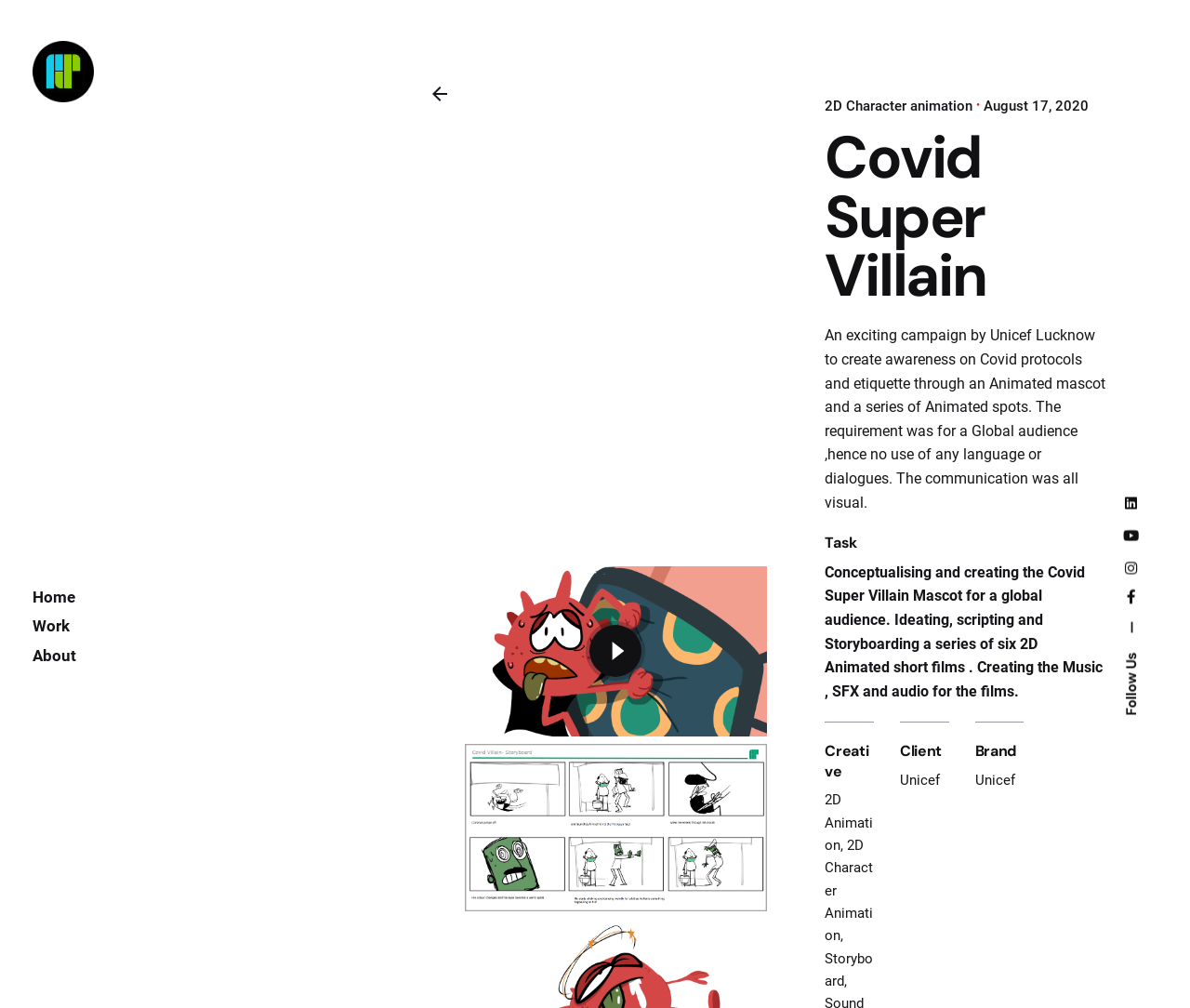Ascertain the bounding box coordinates for the UI element detailed here: "Work". The coordinates should be provided as [left, top, right, bottom] with each value being a float between 0 and 1.

[0.027, 0.607, 0.293, 0.636]